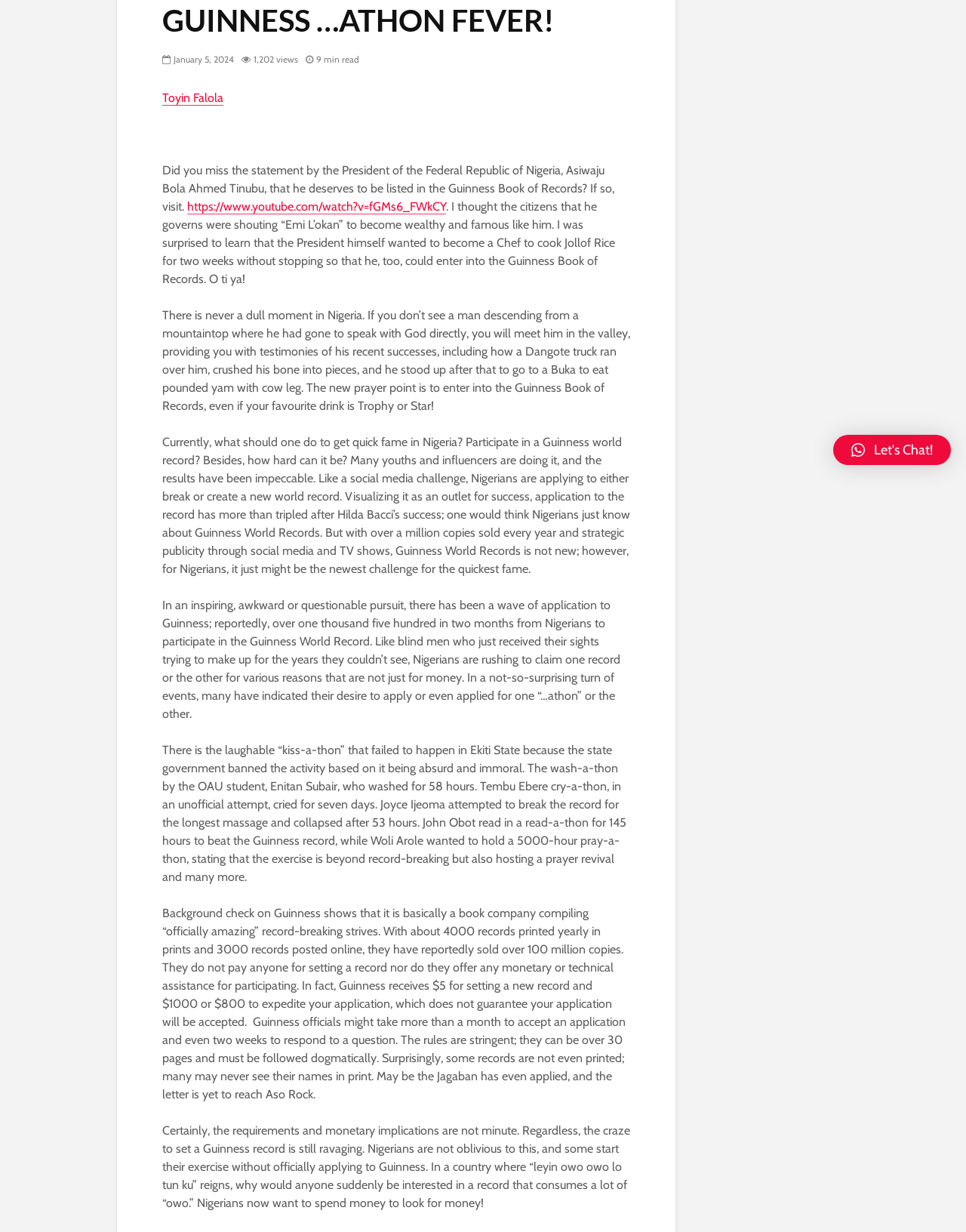From the webpage screenshot, identify the region described by Toyin Falola. Provide the bounding box coordinates as (top-left x, top-left y, bottom-right x, bottom-right y), with each value being a floating point number between 0 and 1.

[0.168, 0.074, 0.231, 0.086]